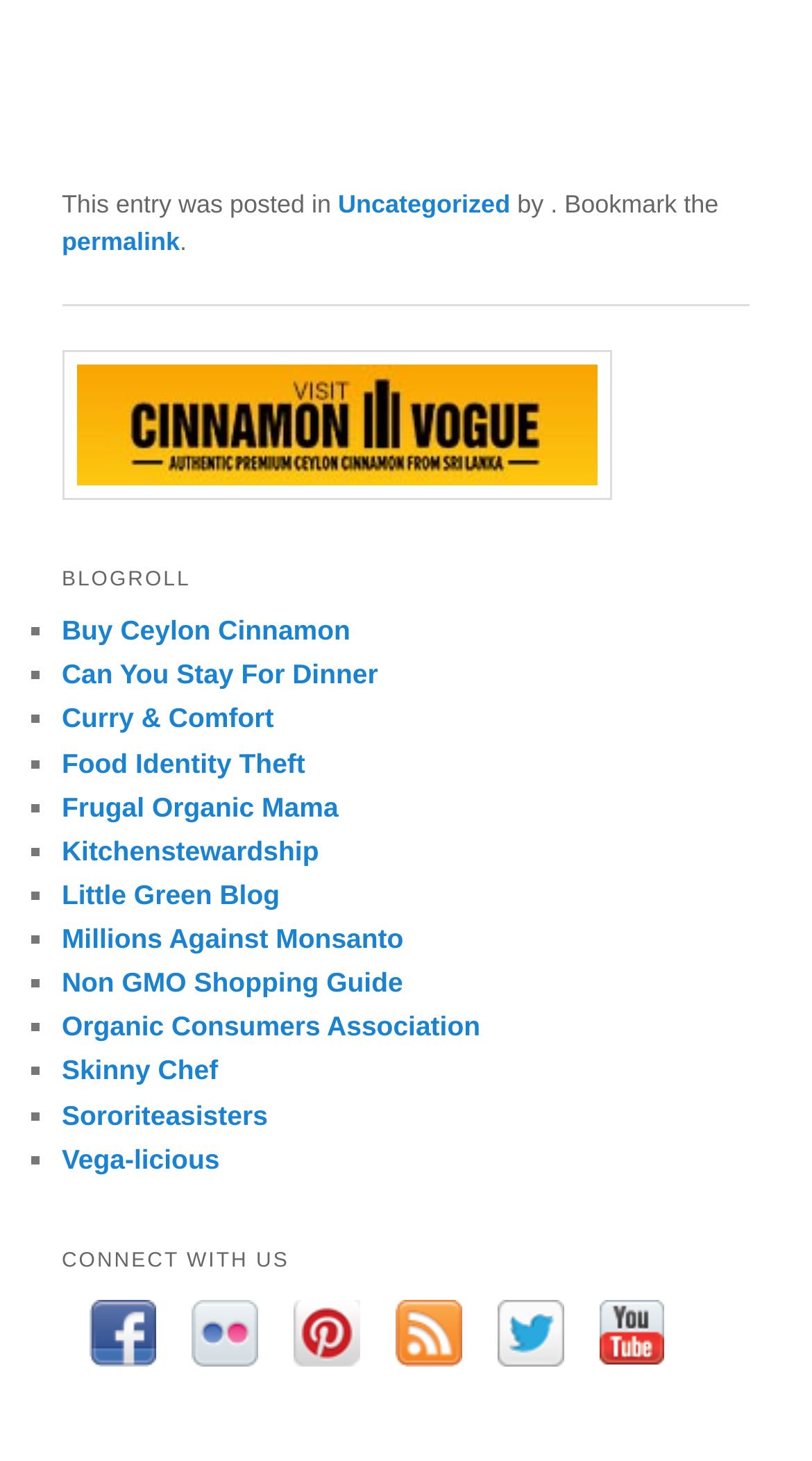Identify the bounding box of the UI element that matches this description: "Skinny Chef".

[0.076, 0.722, 0.269, 0.743]